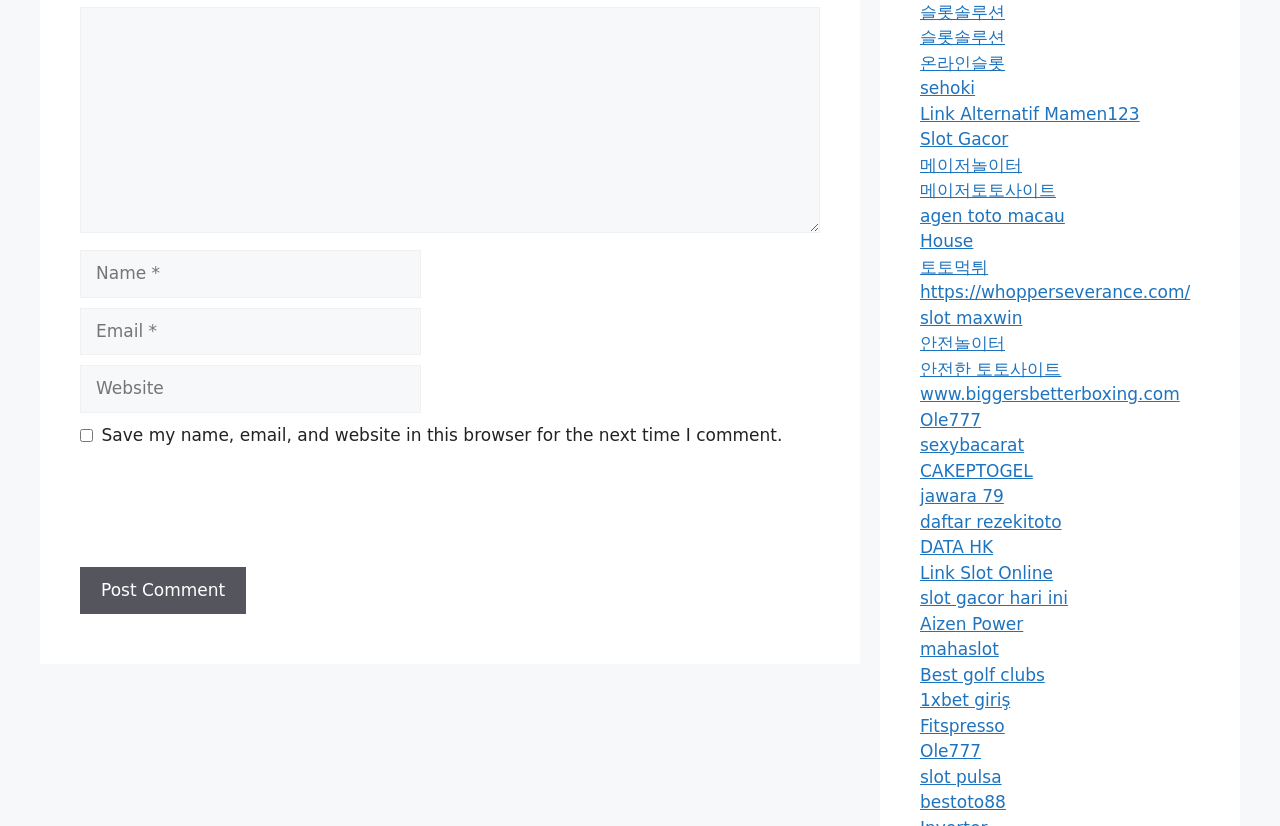What type of input is required for the 'Name' field? Please answer the question using a single word or phrase based on the image.

Required